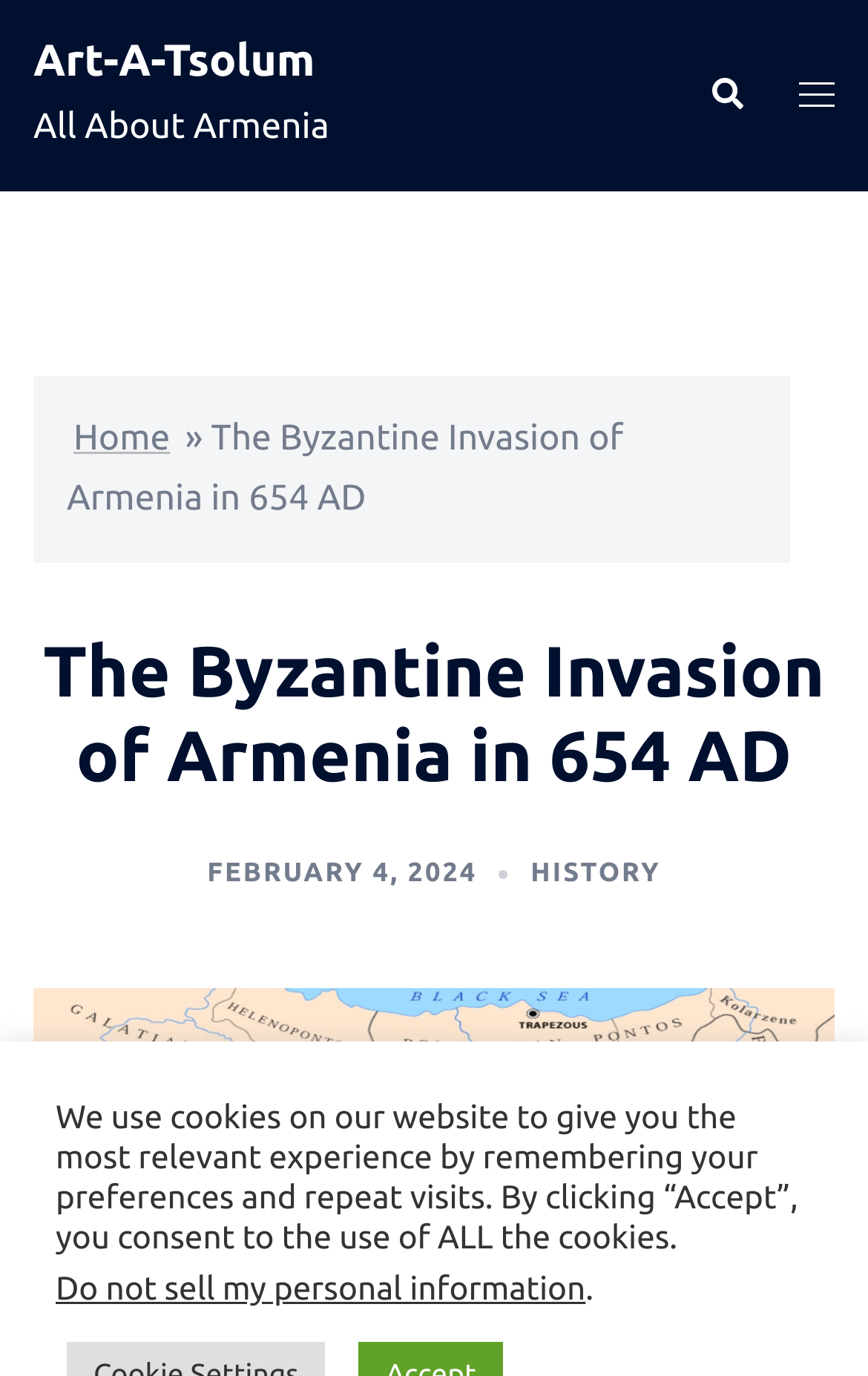Identify the title of the webpage and provide its text content.

The Byzantine Invasion of Armenia in 654 AD